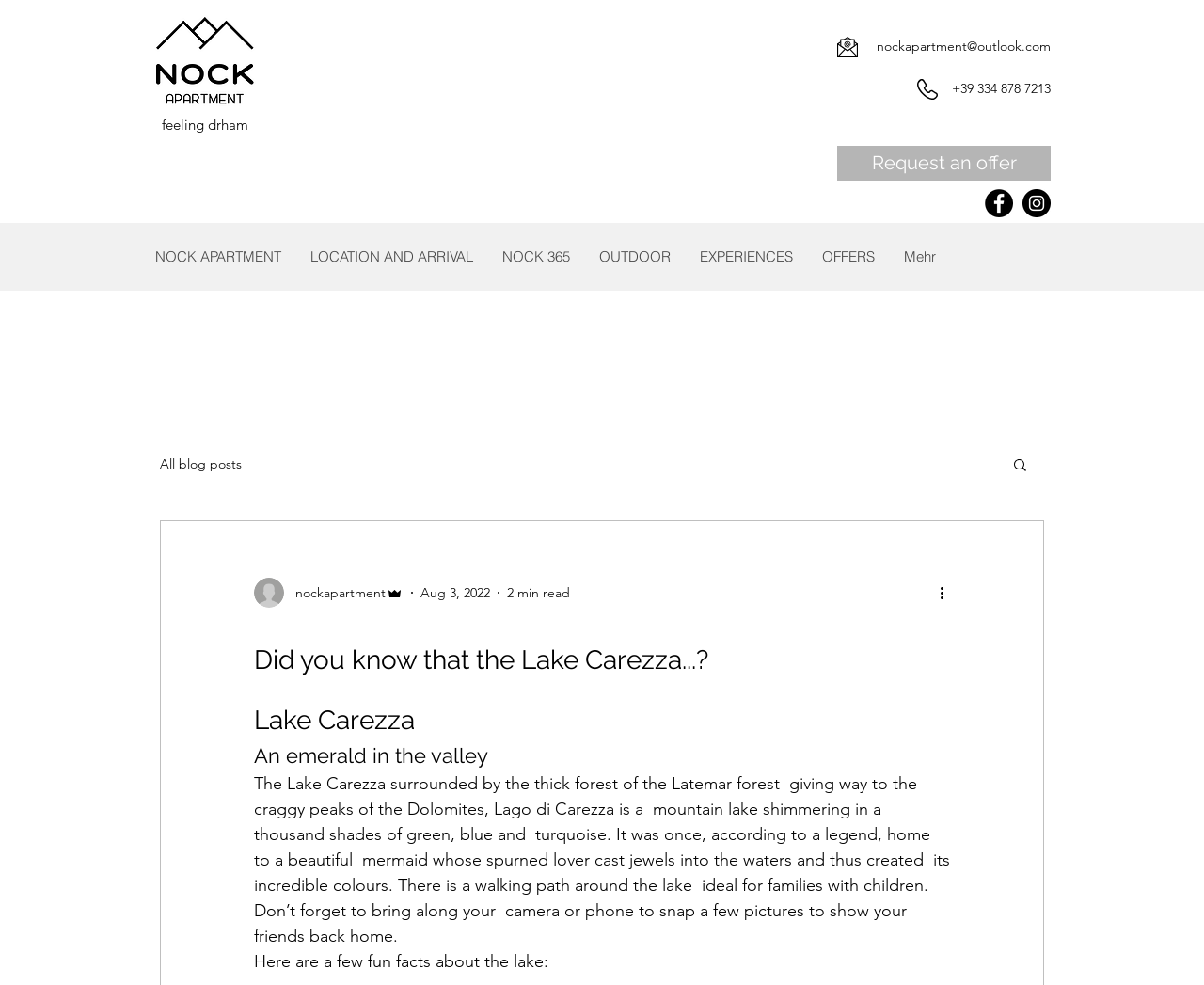Please specify the bounding box coordinates of the region to click in order to perform the following instruction: "Click the logo".

[0.123, 0.012, 0.217, 0.108]